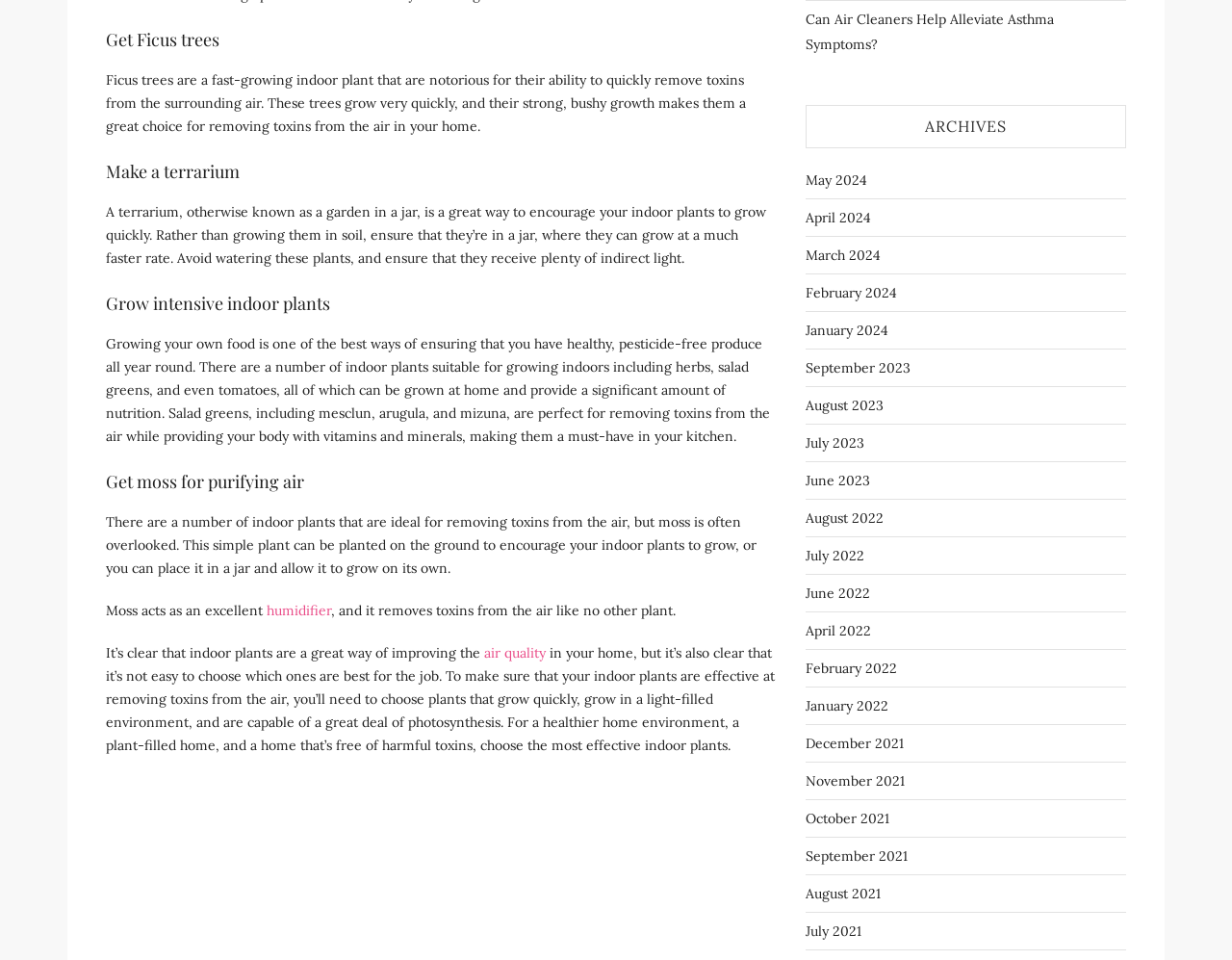What is the section 'ARCHIVES' for?
Using the details shown in the screenshot, provide a comprehensive answer to the question.

The 'ARCHIVES' section appears to be a list of links to past articles, organized by month and year, allowing users to access and read older content.